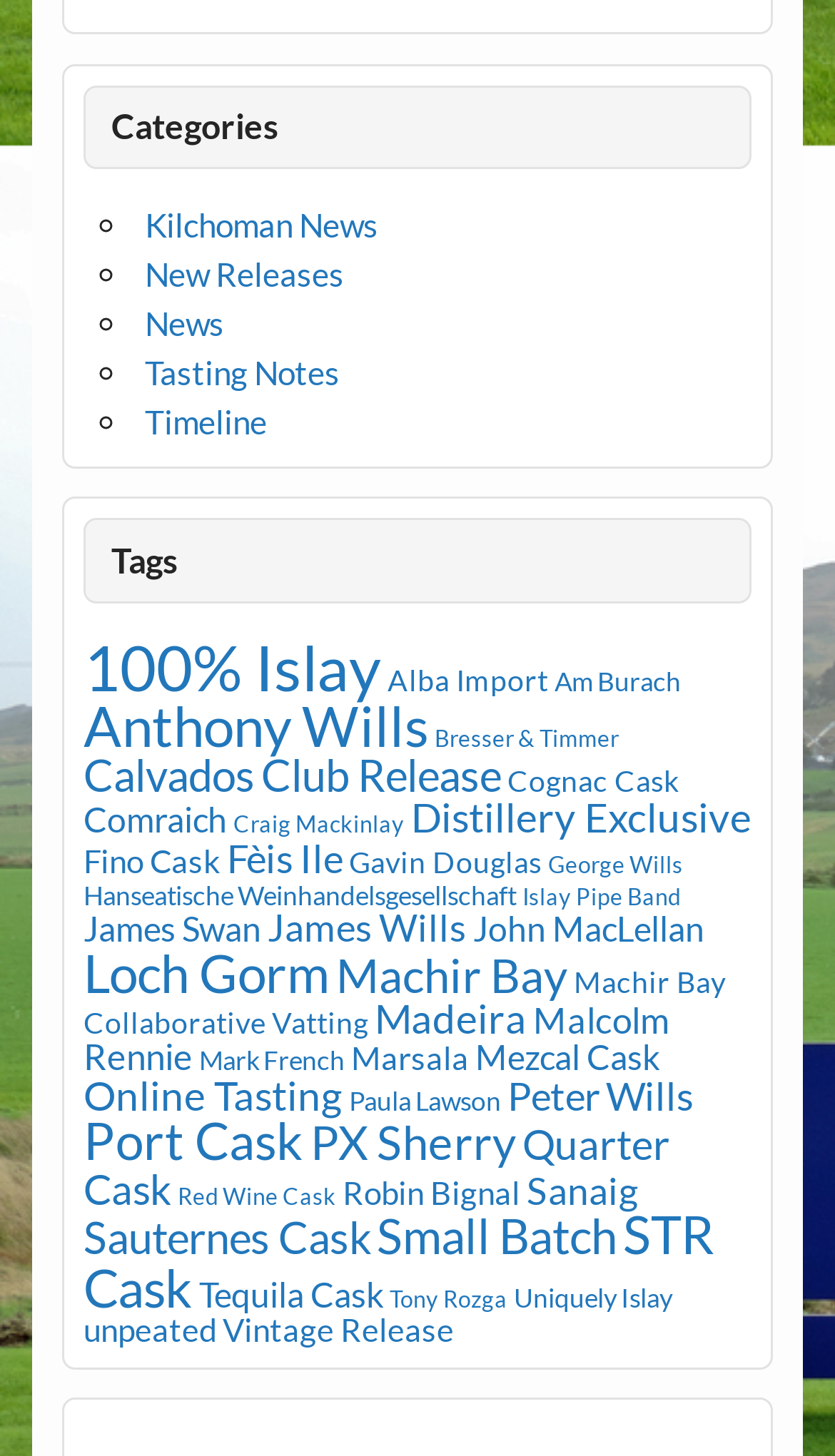For the given element description Machir Bay Collaborative Vatting, determine the bounding box coordinates of the UI element. The coordinates should follow the format (top-left x, top-left y, bottom-right x, bottom-right y) and be within the range of 0 to 1.

[0.1, 0.661, 0.869, 0.715]